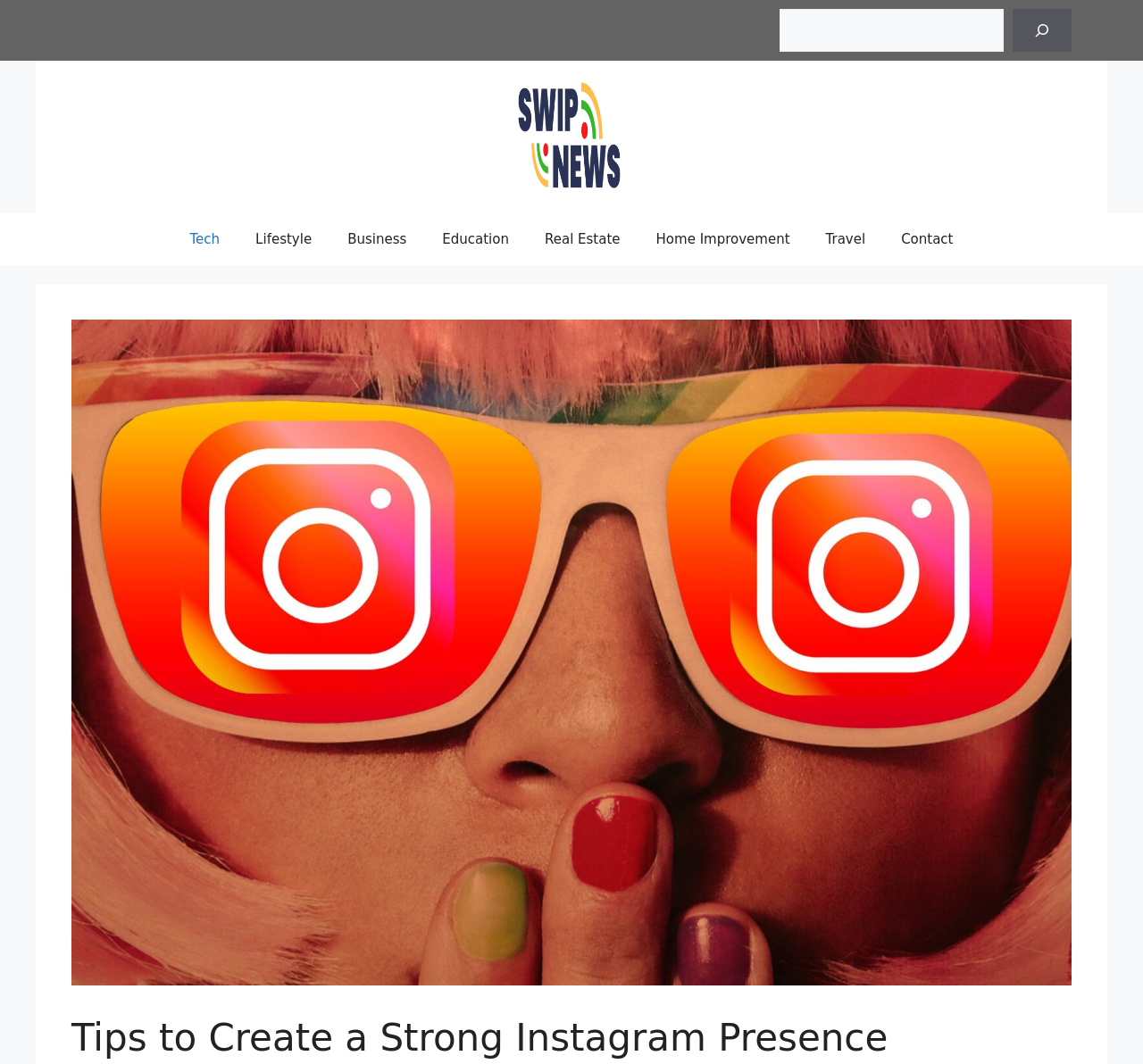How many links are in the primary navigation?
Please provide a single word or phrase answer based on the image.

8